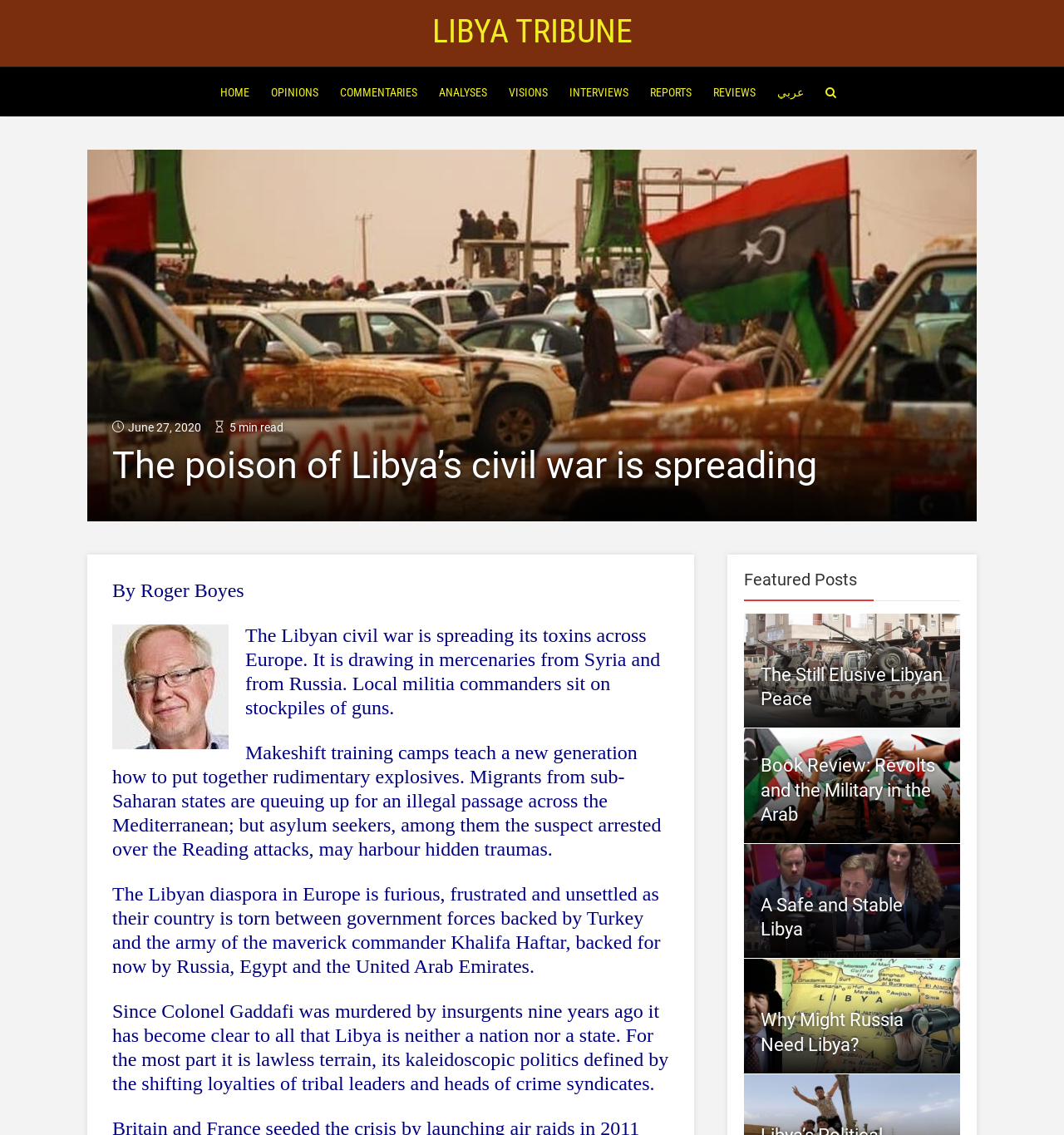What is the date of the article?
Provide an in-depth and detailed explanation in response to the question.

I found the date of the article by looking at the static text element with the content 'June 27, 2020' which is located at the top of the webpage, below the navigation links.